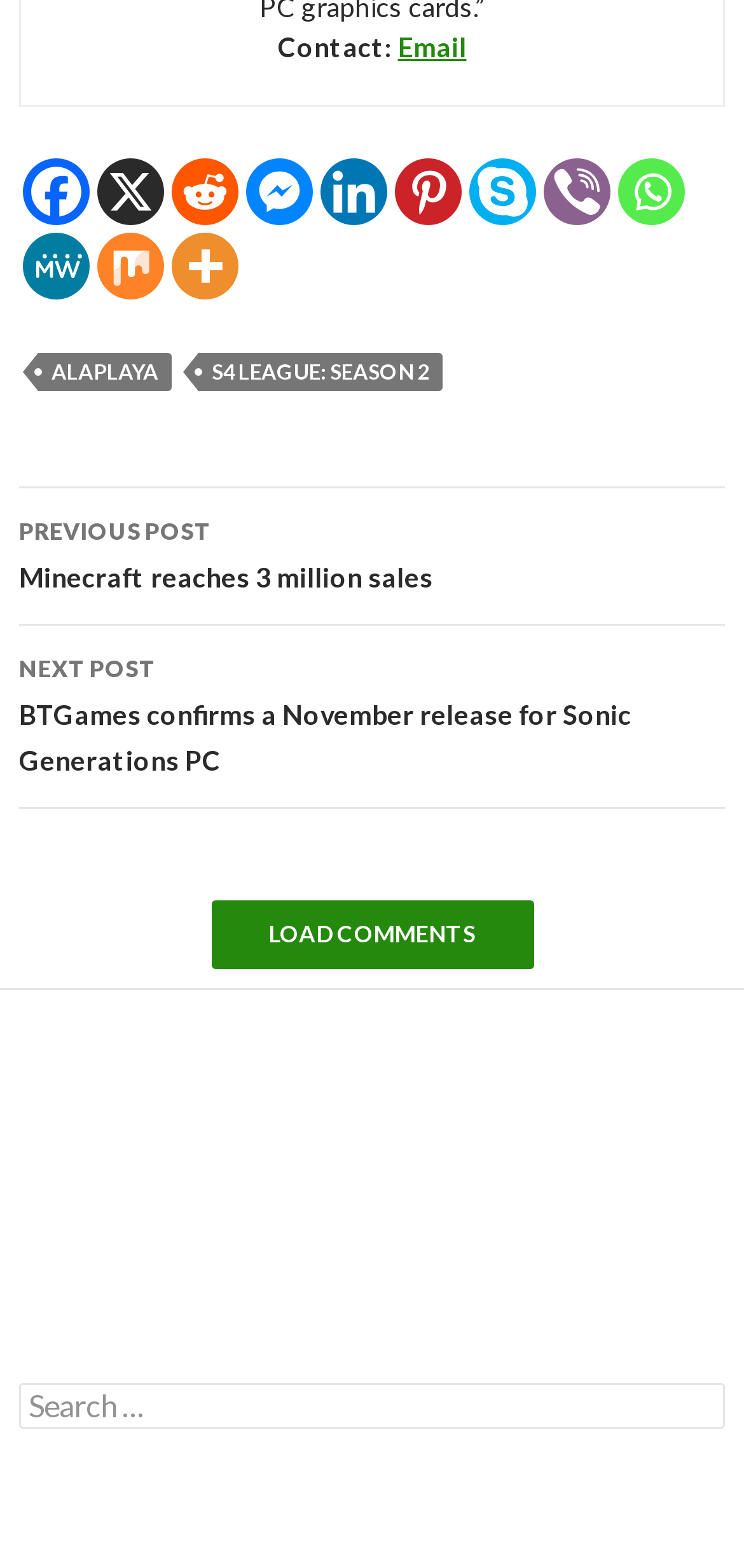Predict the bounding box coordinates for the UI element described as: "S4 League: Season 2". The coordinates should be four float numbers between 0 and 1, presented as [left, top, right, bottom].

[0.267, 0.225, 0.595, 0.249]